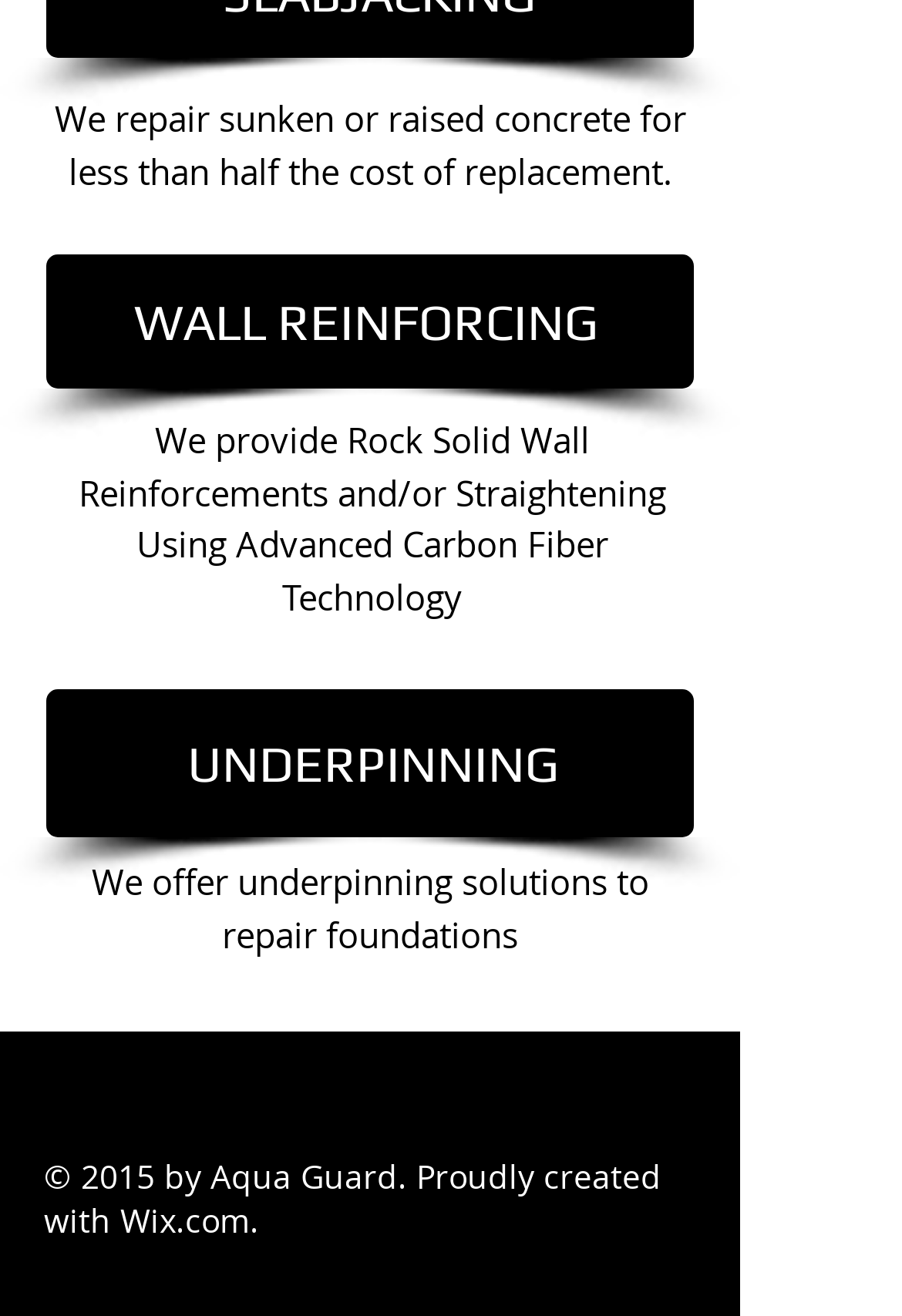How many social media links are there?
Please give a detailed answer to the question using the information shown in the image.

In the social bar section, there are two social media links, one for Facebook and one for Twitter, which can be identified by their respective icons and link texts 'w-facebook' and 'Twitter Clean'.